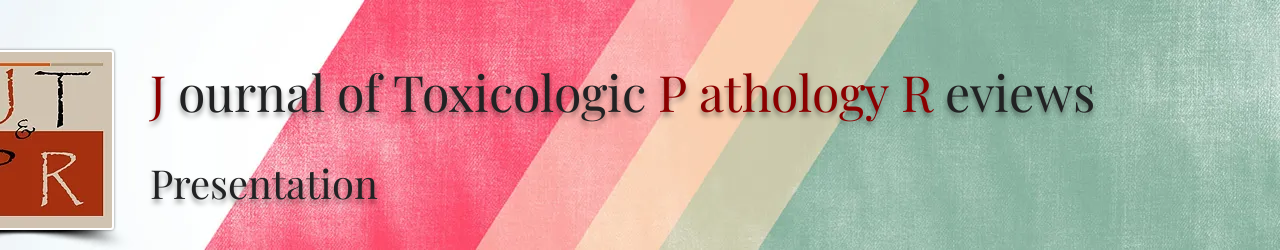Provide a comprehensive description of the image.

The image features the title banner for the "Journal of Toxicologic Pathology Reviews" (JTPR), showcasing a visually appealing design. The title is prominently displayed in a sophisticated font, emphasizing the journal's focus on toxicological pathology. The word "Presentation" is positioned below the title, indicating an introductory section or overview. The background features a blend of soft, muted colors arranged in a diagonal stripe pattern, creating a dynamic yet elegant visual effect. This design element captures the viewer’s attention and reflects the journal's commitment to presenting high-quality research and insights in the field of toxicology, particularly relevant to its target audience in Latin America.